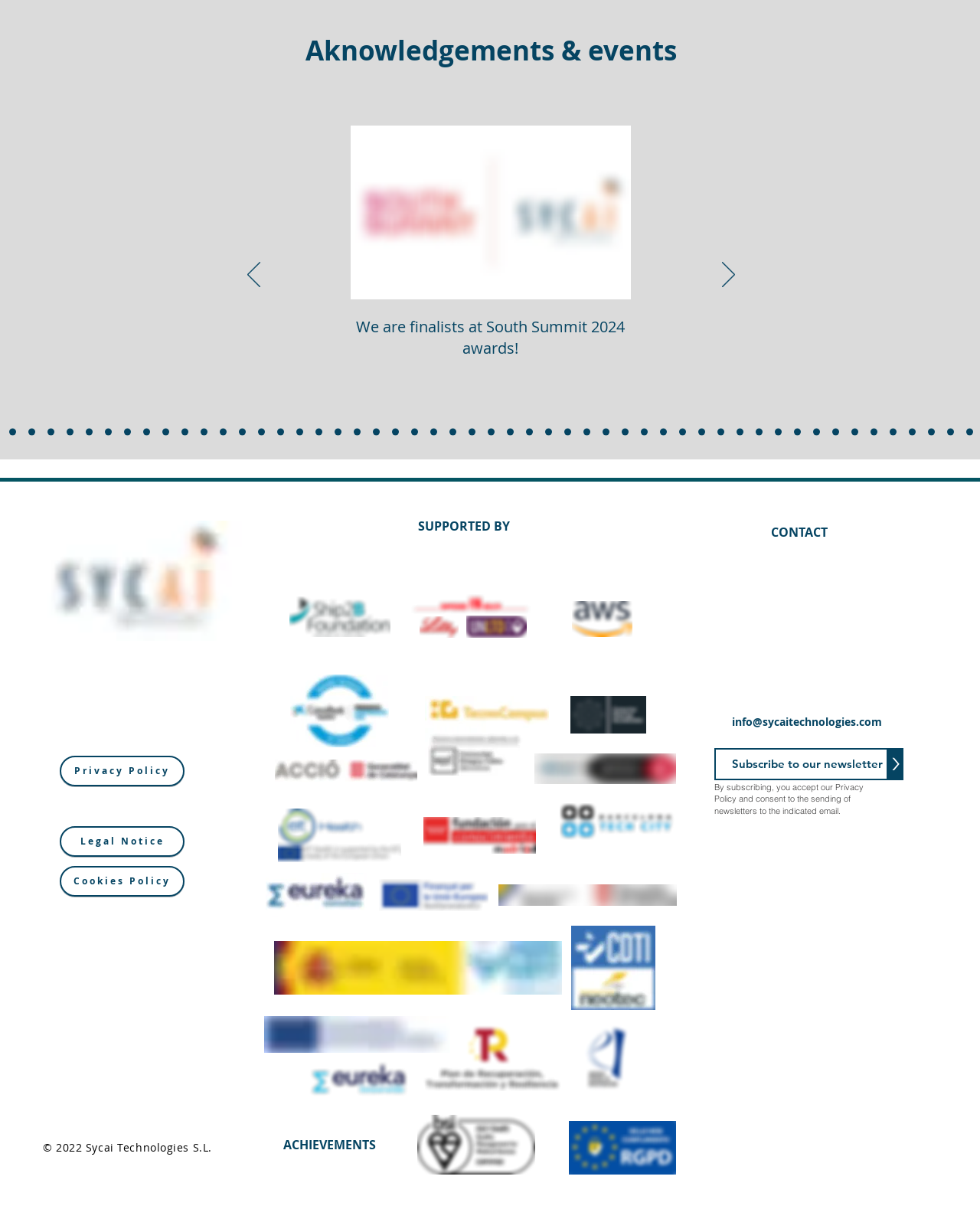For the following element description, predict the bounding box coordinates in the format (top-left x, top-left y, bottom-right x, bottom-right y). All values should be floating point numbers between 0 and 1. Description: aria-label="Icono social Twitter"

[0.747, 0.543, 0.778, 0.568]